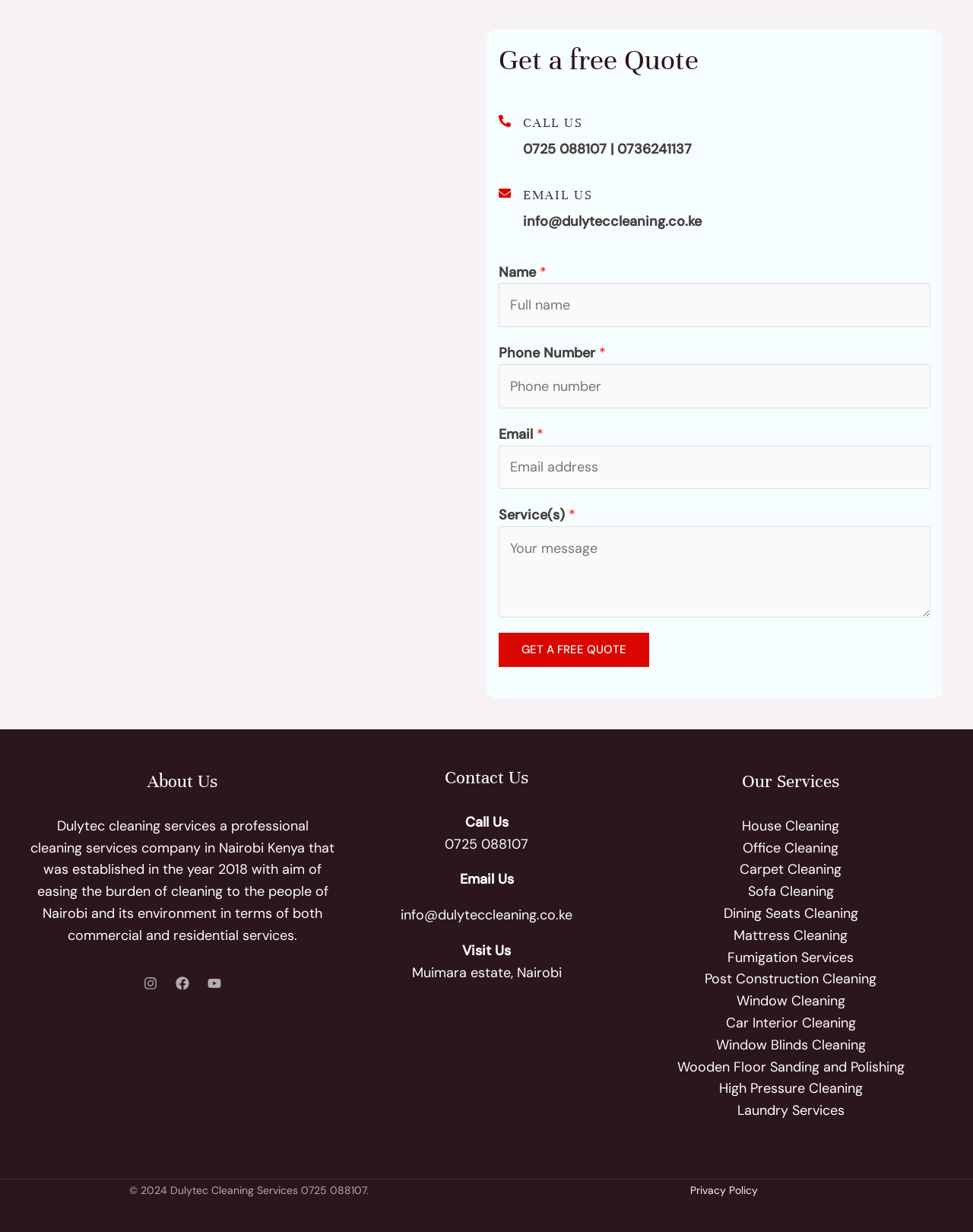Please determine the bounding box coordinates of the area that needs to be clicked to complete this task: 'Click the 'Privacy Policy' link'. The coordinates must be four float numbers between 0 and 1, formatted as [left, top, right, bottom].

[0.694, 0.957, 0.795, 0.975]